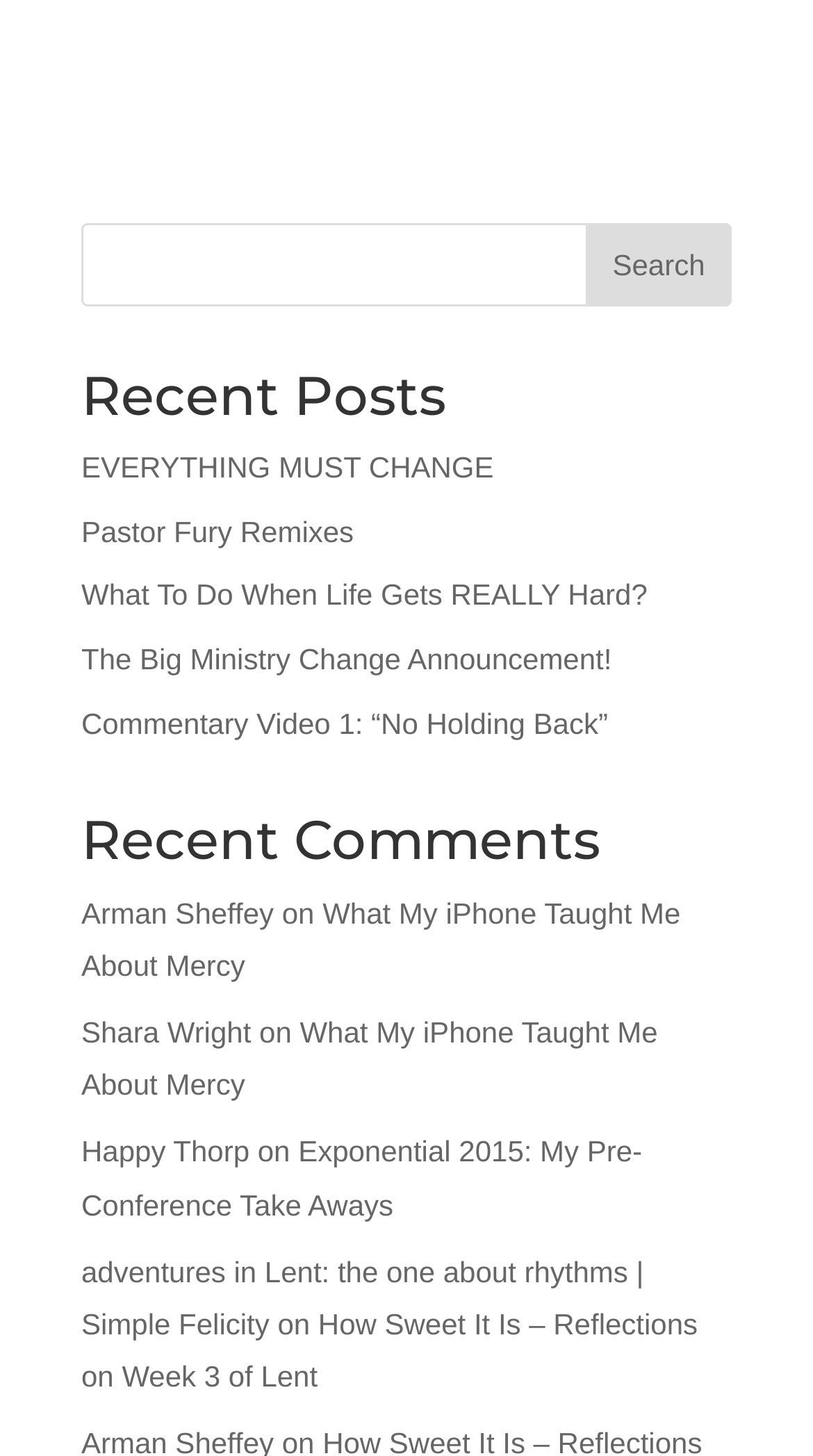How many recent posts are listed?
Look at the image and respond with a one-word or short-phrase answer.

5